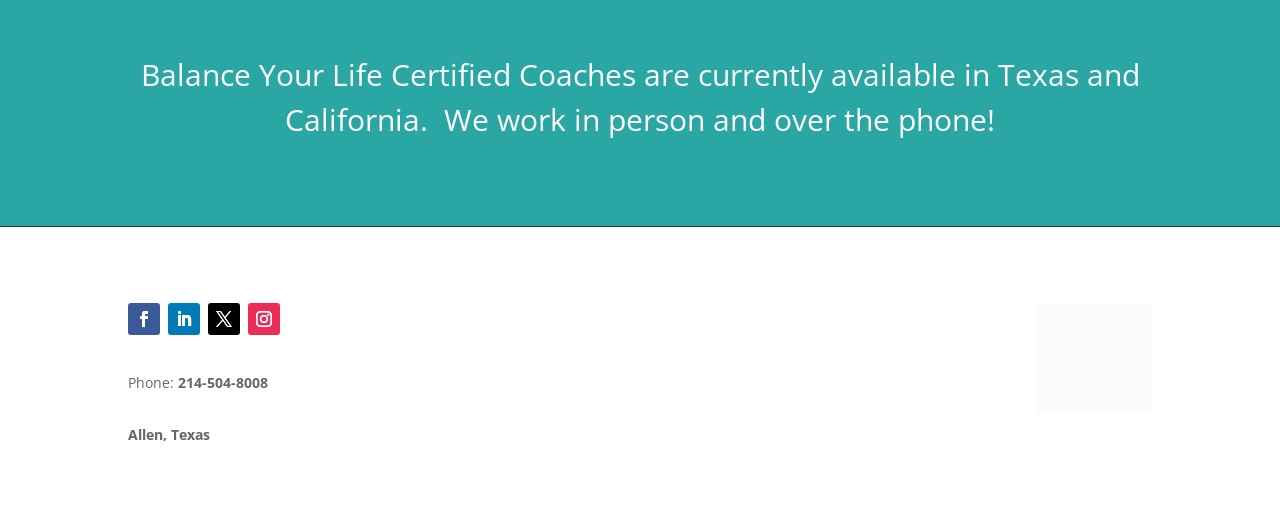What is the phone number provided?
Provide a thorough and detailed answer to the question.

The phone number can be found in the StaticText element with the text '214-504-8008' which is located below the 'Phone:' label.